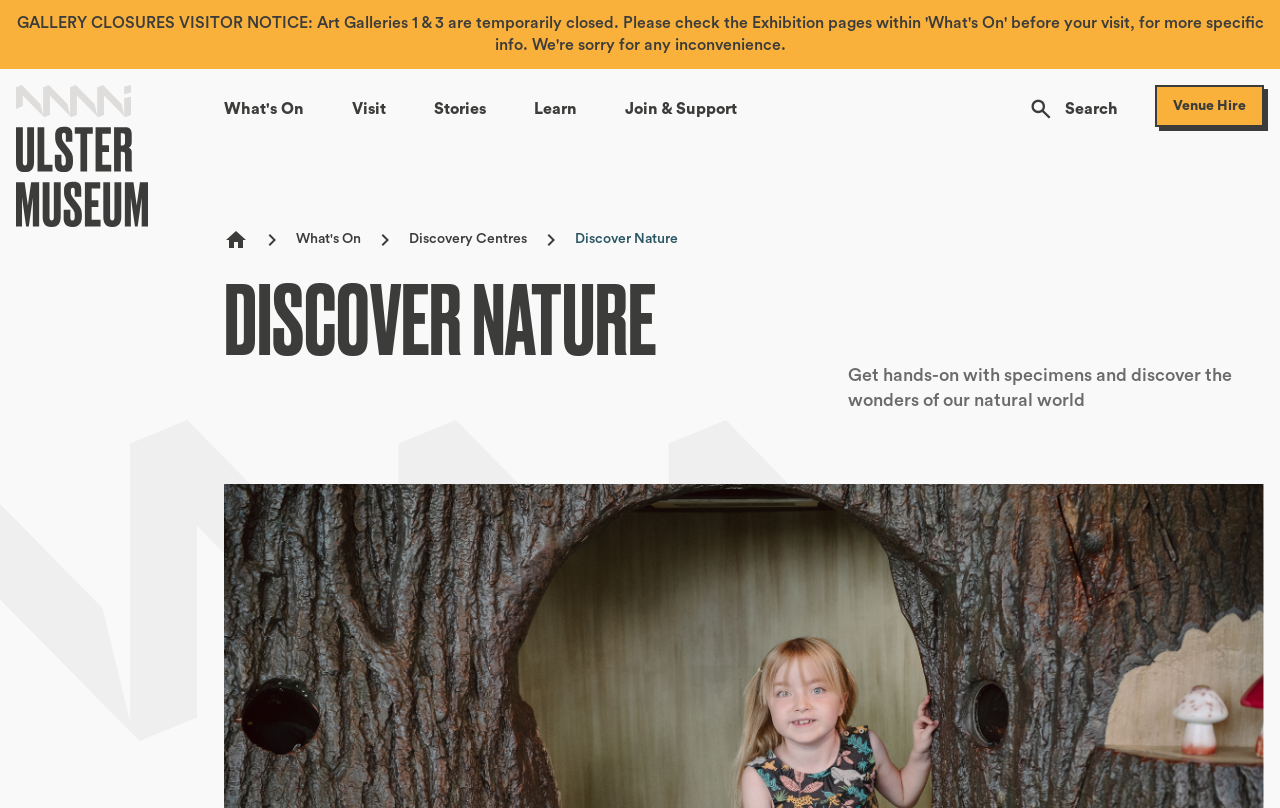Please provide a comprehensive answer to the question based on the screenshot: What is the name of the museum?

The name of the museum can be found in the root element 'Discover Nature | Ulster Museum', which indicates that the webpage is related to the Ulster Museum.